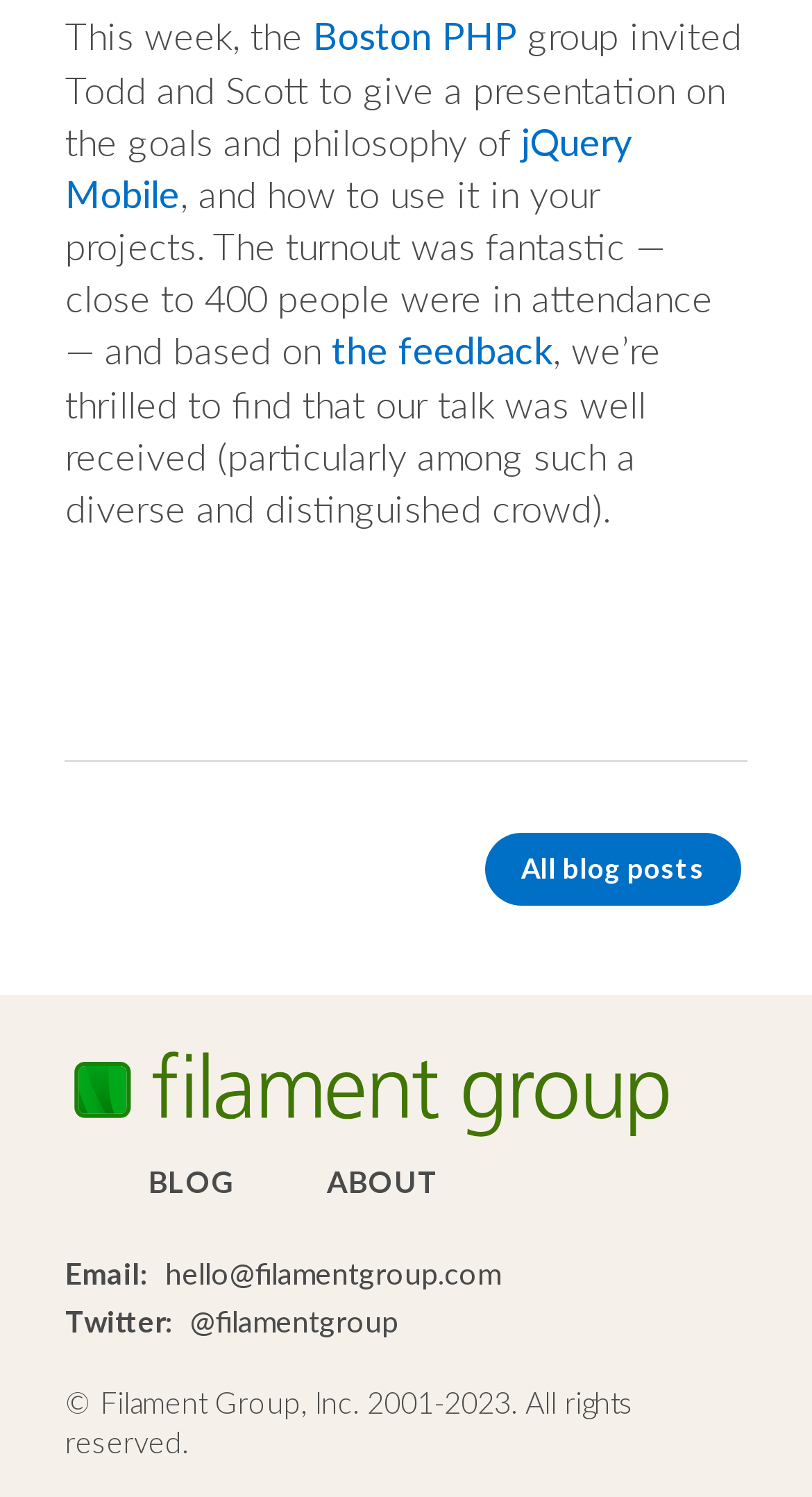How many people attended the presentation?
Answer the question in as much detail as possible.

According to the text, 'The turnout was fantastic — close to 400 people were in attendance...' which indicates that around 400 people attended the presentation.